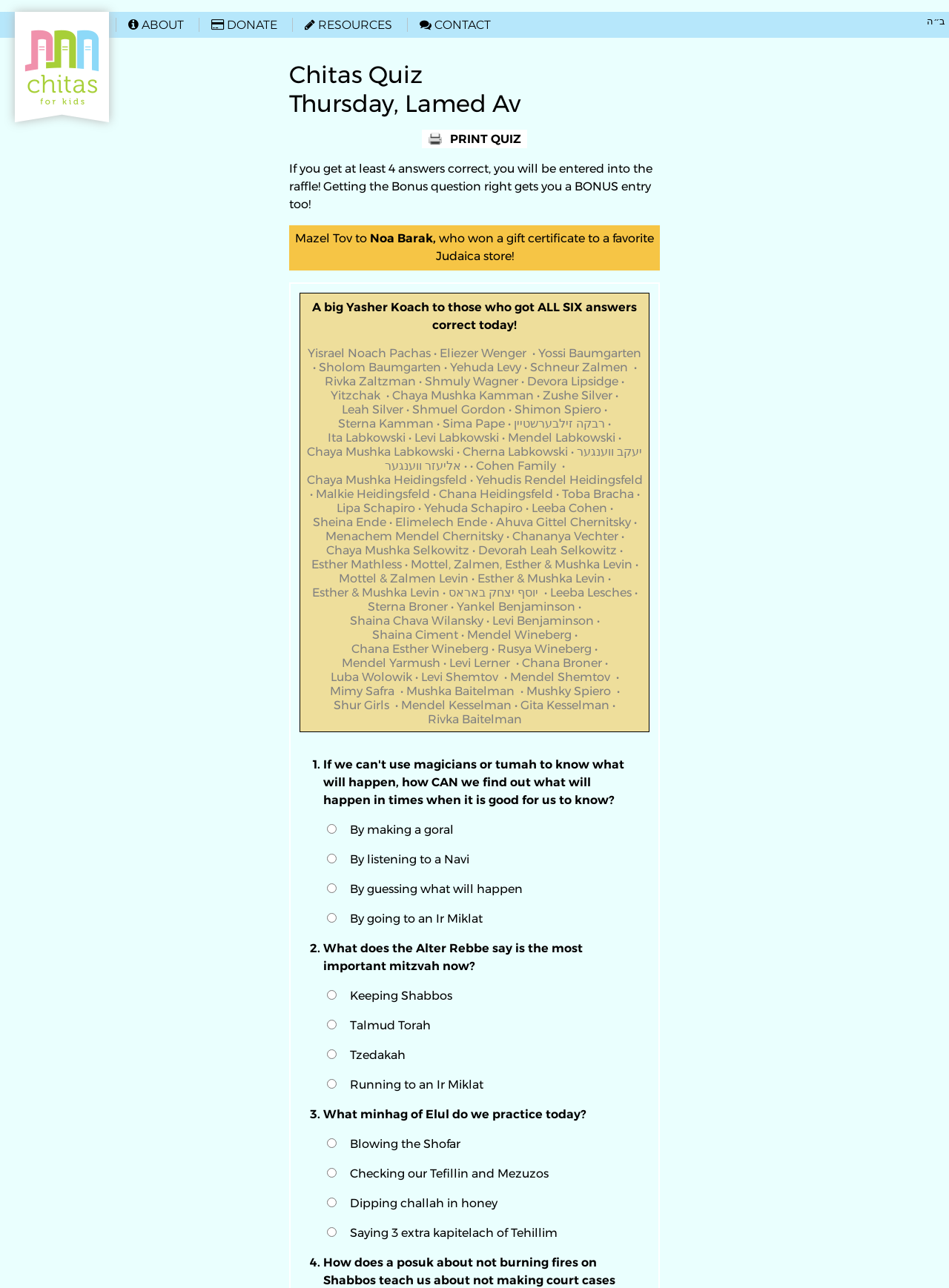Please predict the bounding box coordinates (top-left x, top-left y, bottom-right x, bottom-right y) for the UI element in the screenshot that fits the description: Home

[0.008, 0.009, 0.122, 0.096]